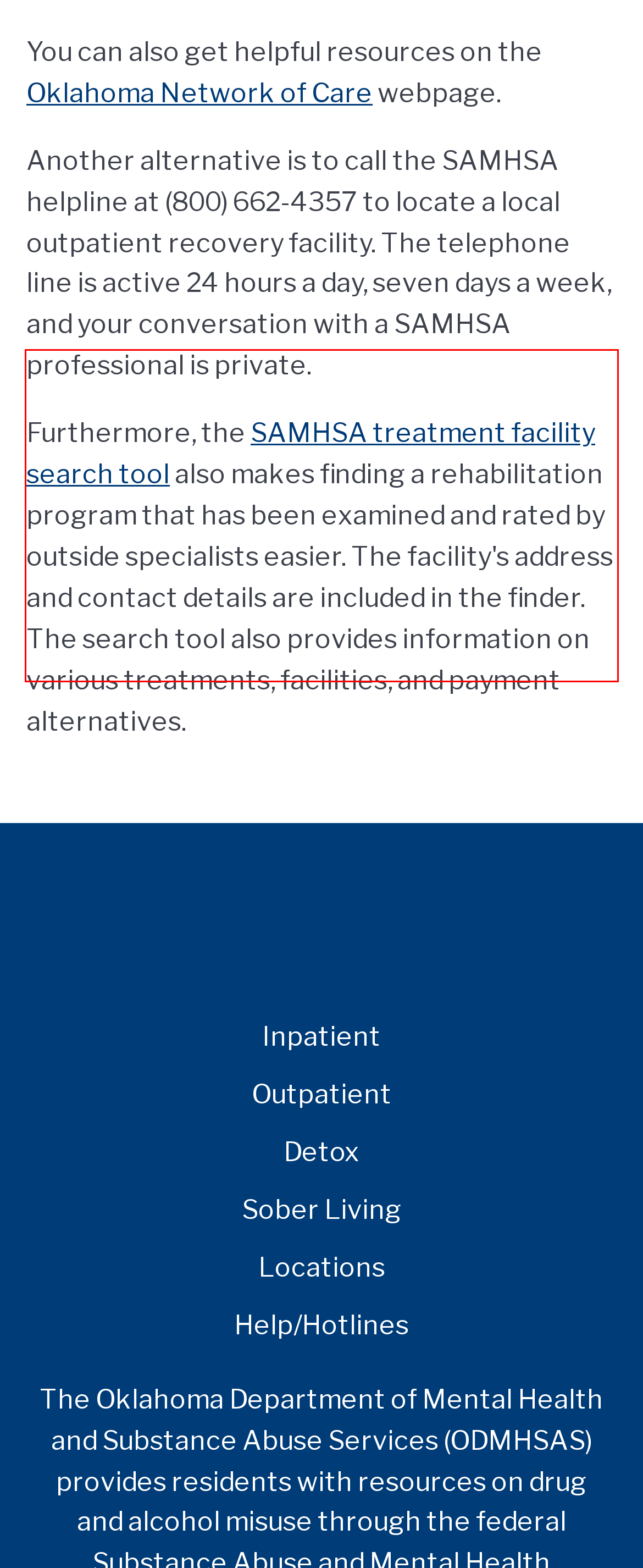Please identify and extract the text from the UI element that is surrounded by a red bounding box in the provided webpage screenshot.

Furthermore, the SAMHSA treatment facility search tool also makes finding a rehabilitation program that has been examined and rated by outside specialists easier. The facility's address and contact details are included in the finder. The search tool also provides information on various treatments, facilities, and payment alternatives.